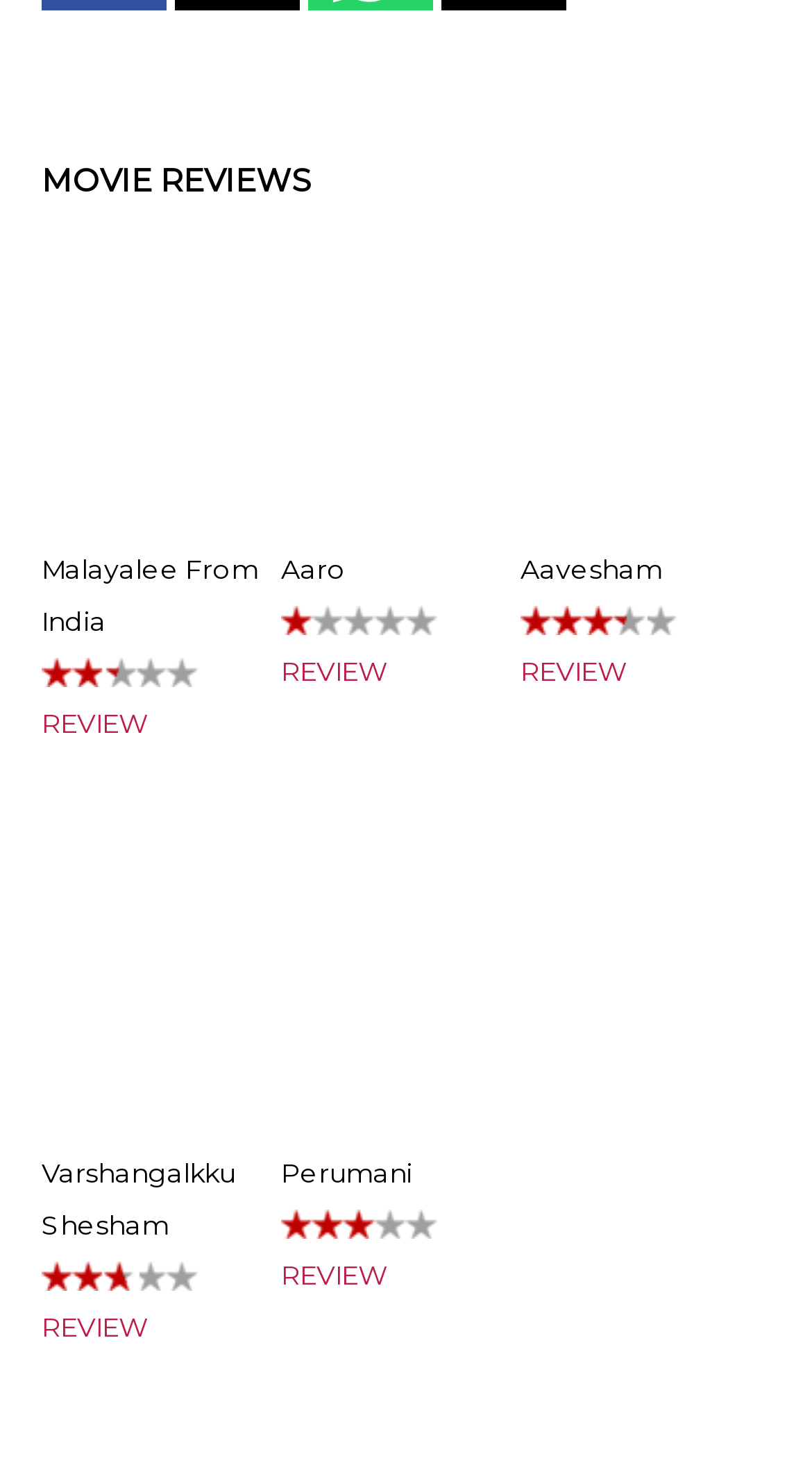Locate the bounding box coordinates of the clickable element to fulfill the following instruction: "Click on REVIEW". Provide the coordinates as four float numbers between 0 and 1 in the format [left, top, right, bottom].

[0.346, 0.448, 0.477, 0.469]